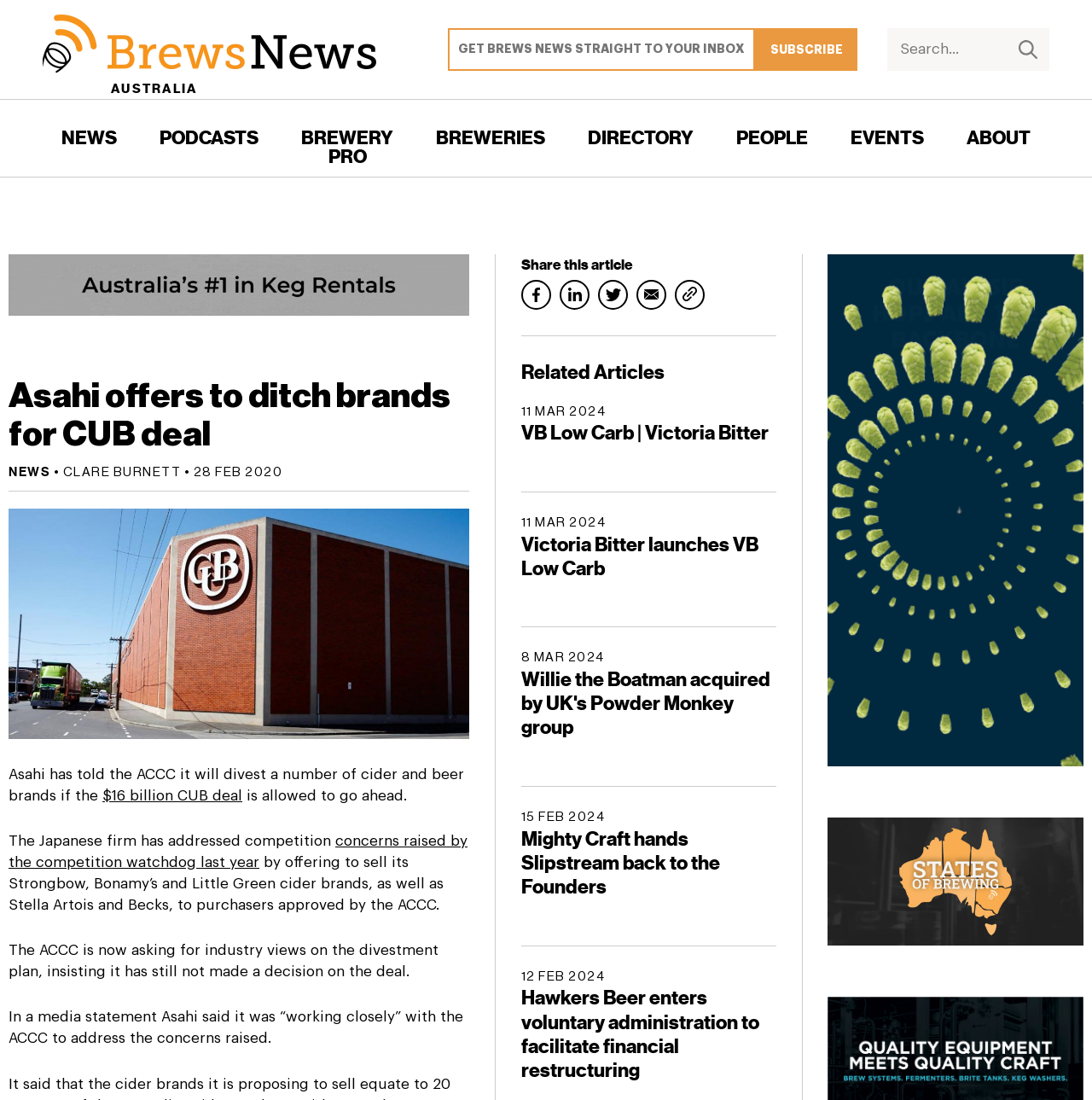What is the name of the website?
Observe the image and answer the question with a one-word or short phrase response.

Brews News Australia